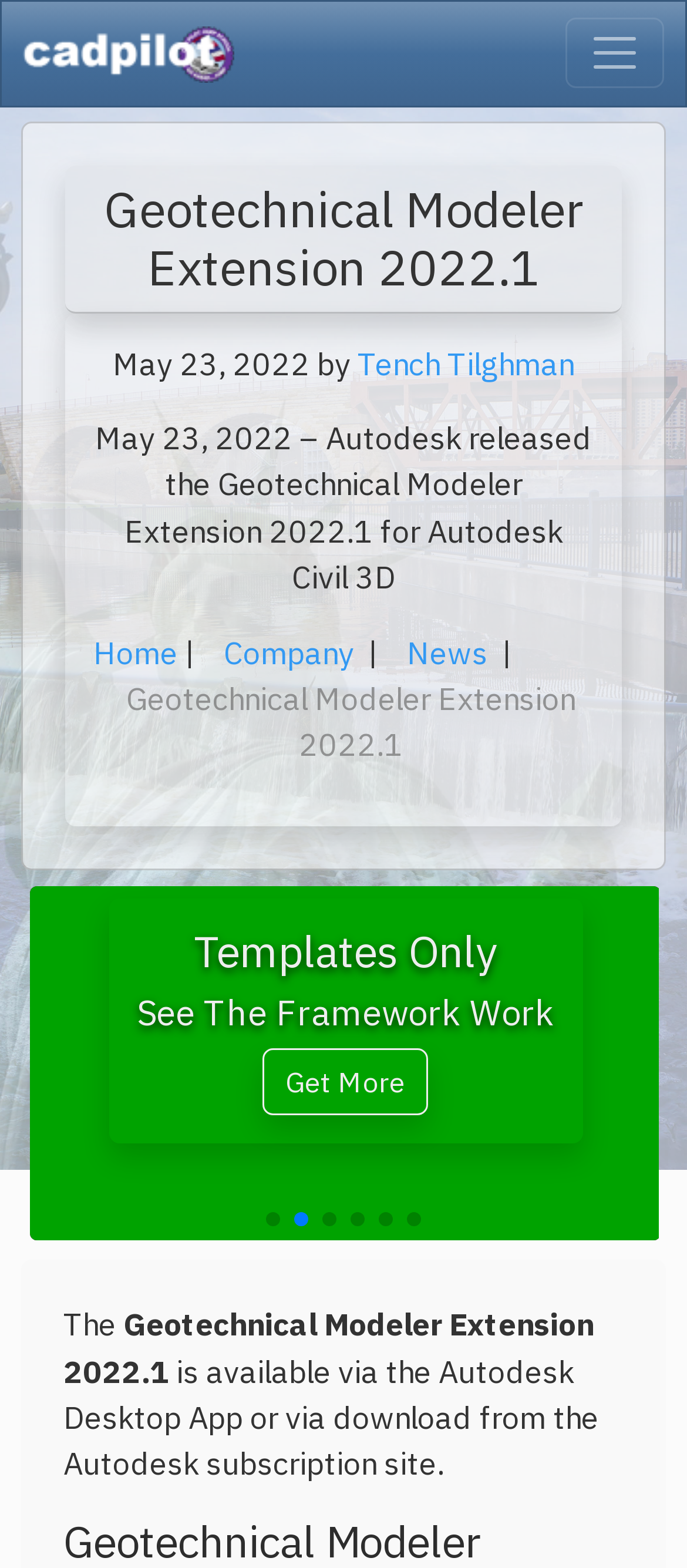Show the bounding box coordinates of the element that should be clicked to complete the task: "Play the video".

[0.041, 0.709, 0.164, 0.763]